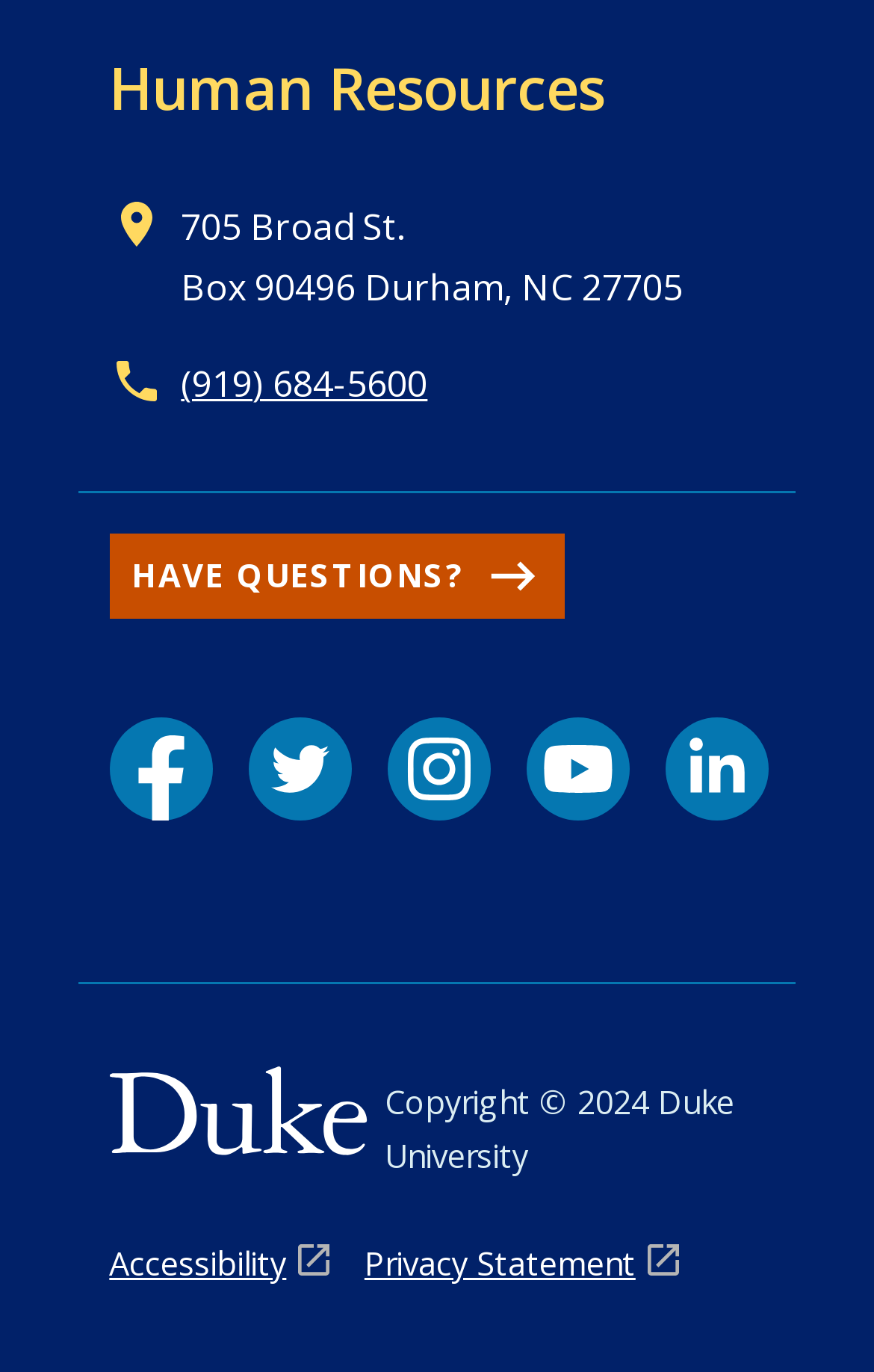Locate the bounding box coordinates of the element's region that should be clicked to carry out the following instruction: "Go to Duke University". The coordinates need to be four float numbers between 0 and 1, i.e., [left, top, right, bottom].

[0.125, 0.774, 0.419, 0.873]